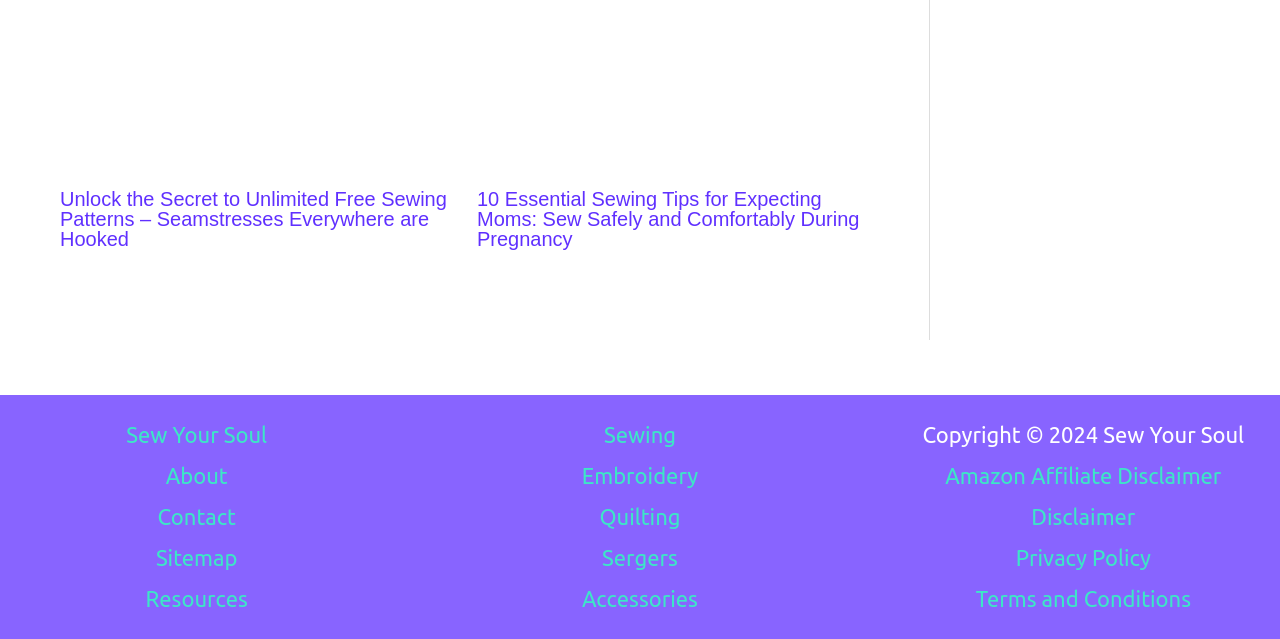Can you show the bounding box coordinates of the region to click on to complete the task described in the instruction: "Read more about unlimited free sewing patterns"?

[0.047, 0.077, 0.353, 0.116]